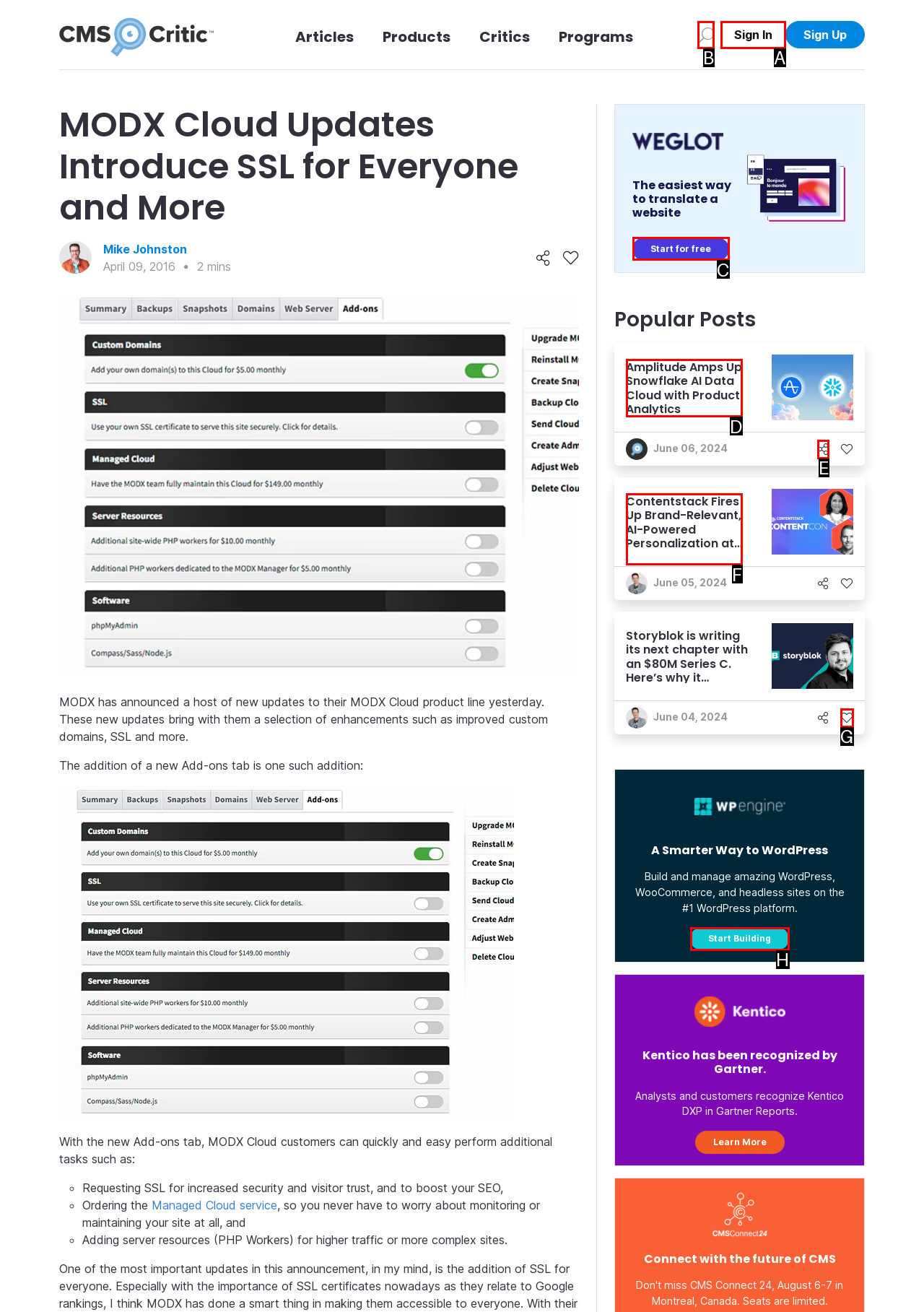What letter corresponds to the UI element to complete this task: Search for something
Answer directly with the letter.

B